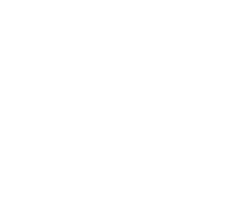What is the inspiration behind the musical 'We Will Rock You'?
Please provide a single word or phrase as the answer based on the screenshot.

The music of Queen